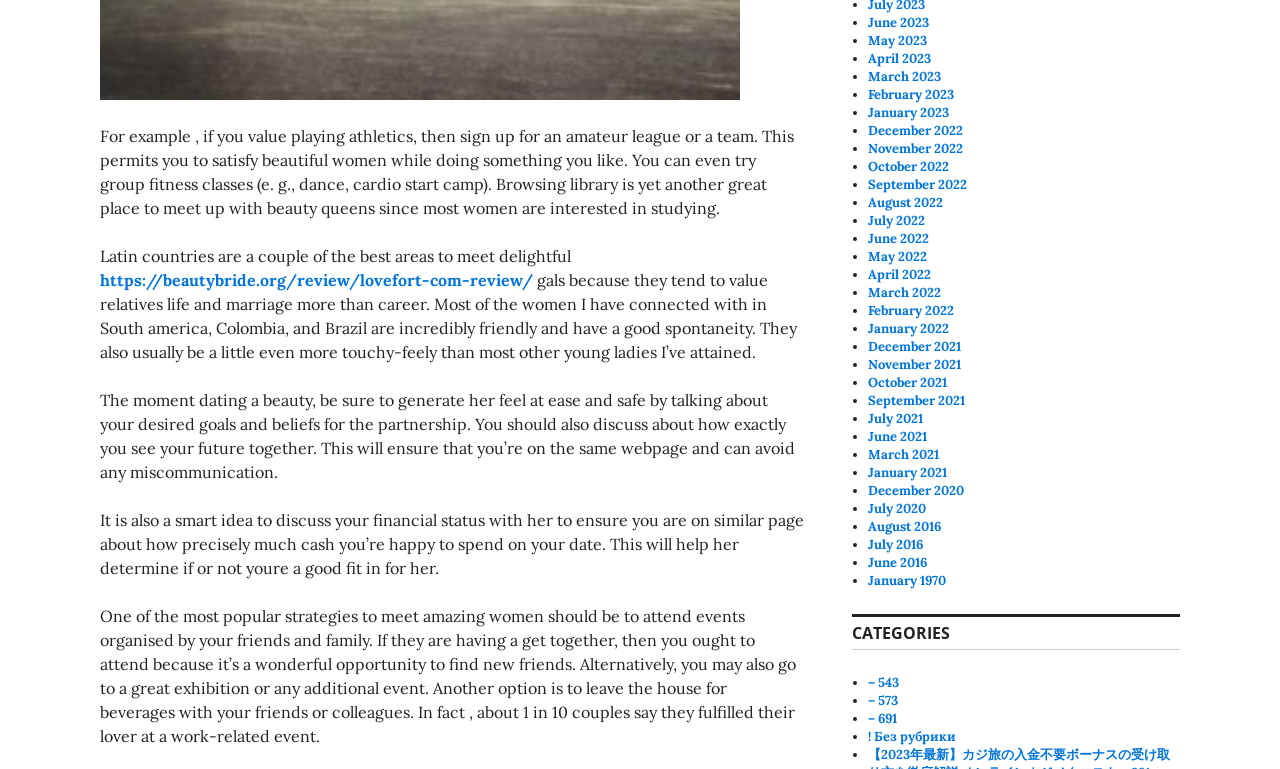Determine the bounding box coordinates of the clickable region to follow the instruction: "read the article about meeting beautiful women".

[0.078, 0.164, 0.62, 0.284]